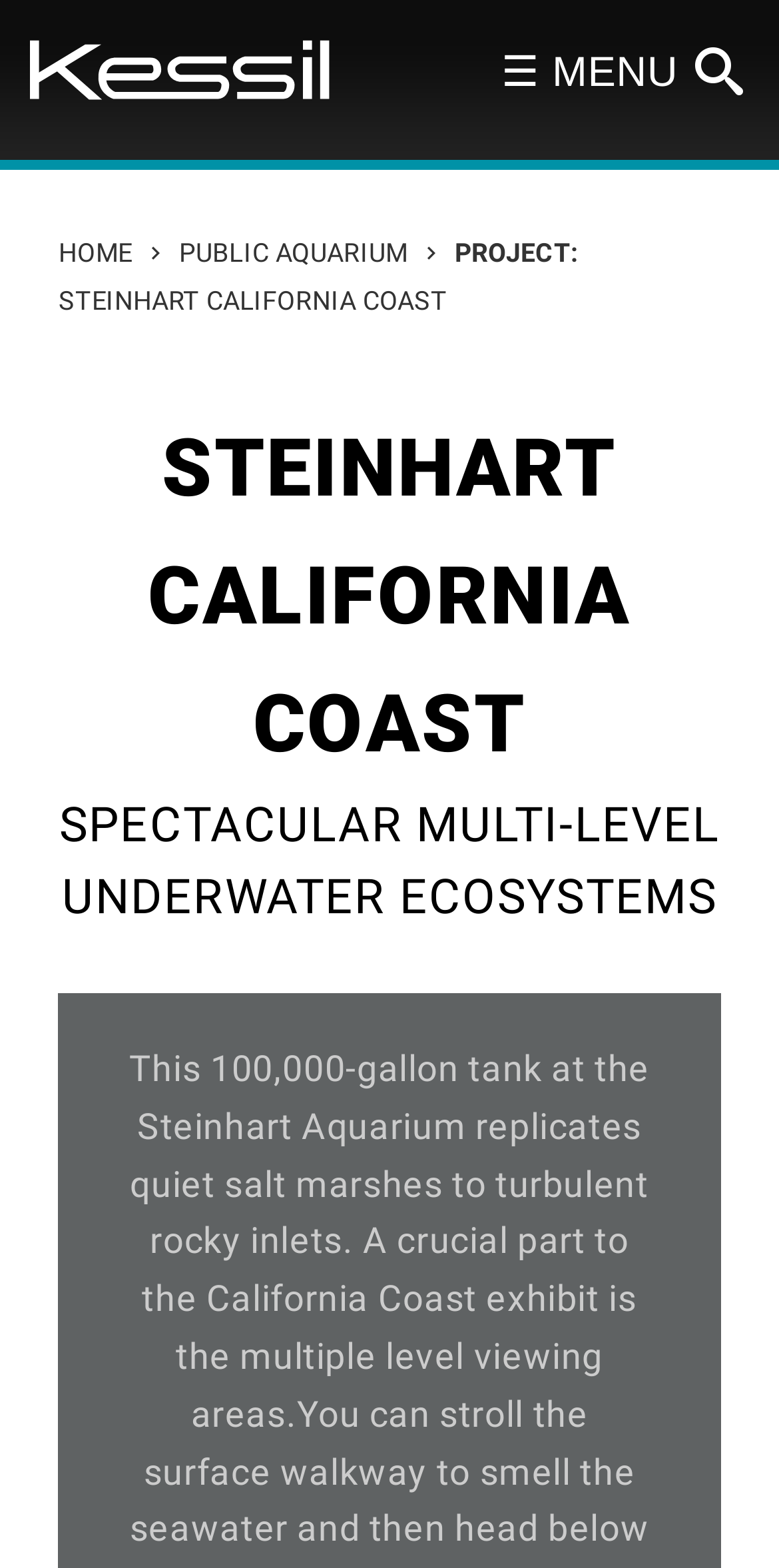Find the main header of the webpage and produce its text content.

STEINHART CALIFORNIA COAST